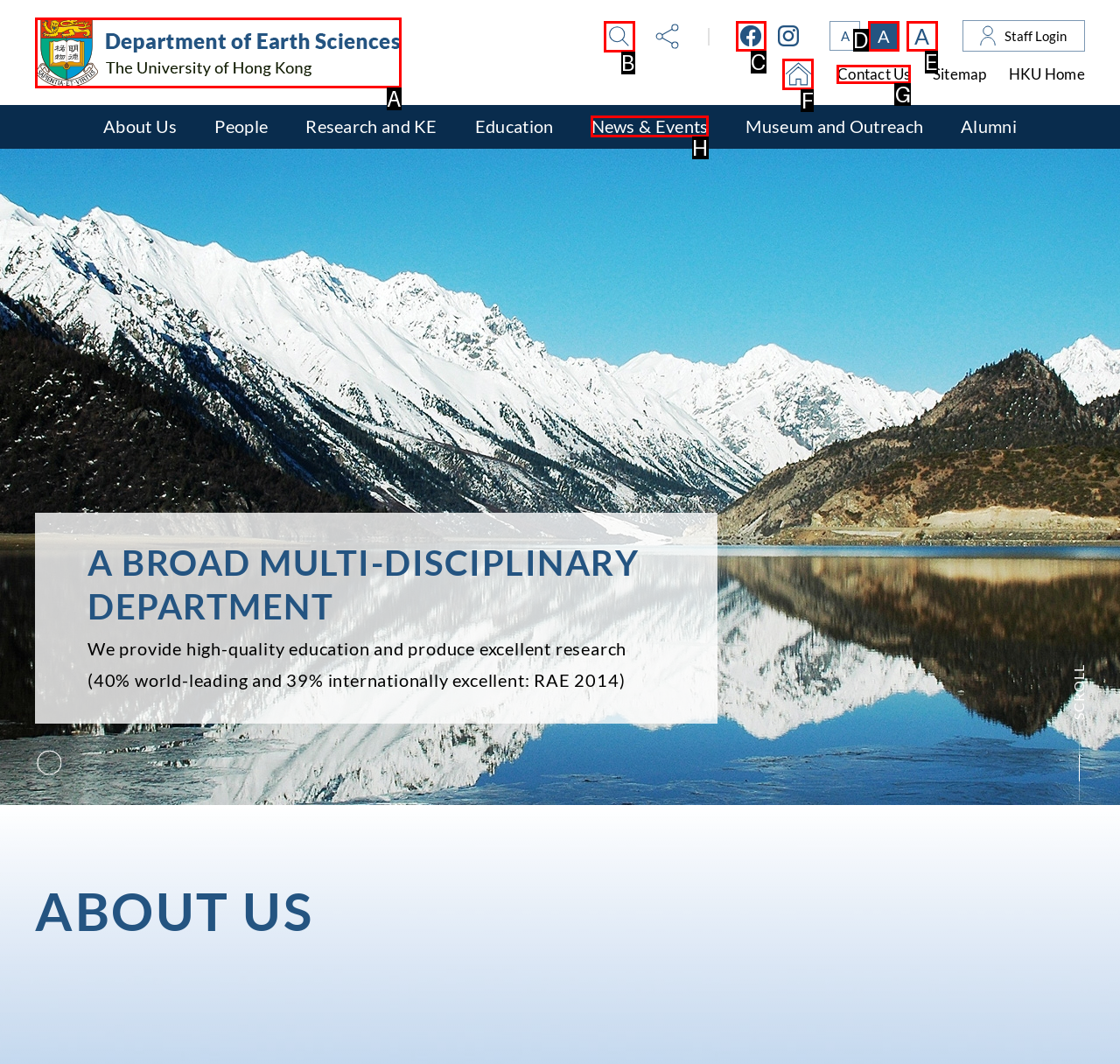Select the HTML element that corresponds to the description: alt="The University of Hong Kong". Reply with the letter of the correct option.

A